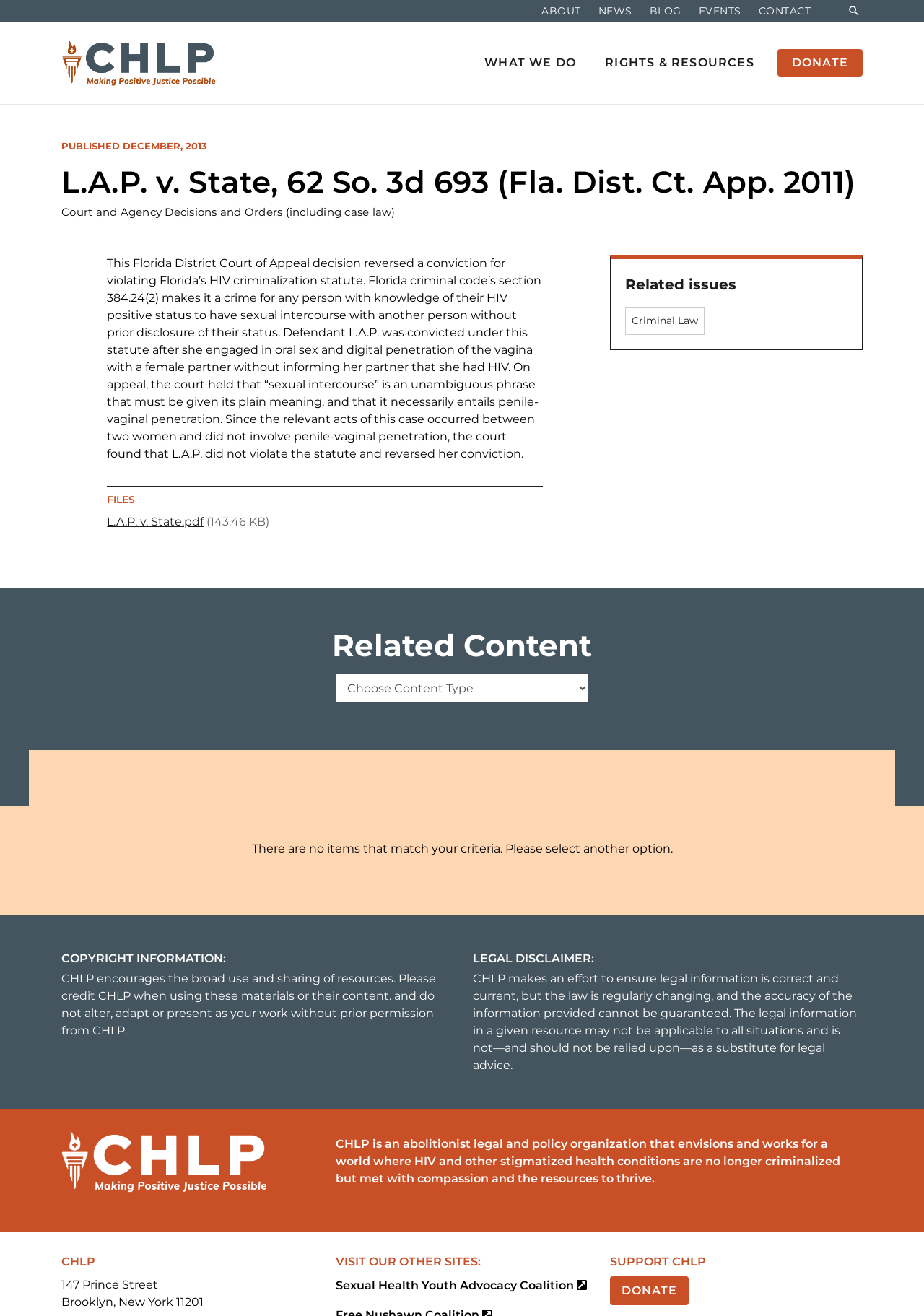Using the information from the screenshot, answer the following question thoroughly:
What is the topic of the court case?

I found the answer by reading the static text element on the webpage, which describes the court case as 'This Florida District Court of Appeal decision reversed a conviction for violating Florida’s HIV criminalization statute.' This suggests that the topic of the court case is HIV criminalization.